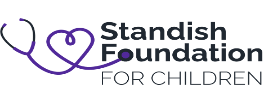What is the mission of the Standish Foundation for Children?
Provide a fully detailed and comprehensive answer to the question.

The visual representation of the logo encapsulates the foundation's mission to create a nurturing healthcare environment for young patients and their families, showcasing their commitment to child and family-centered healthcare.